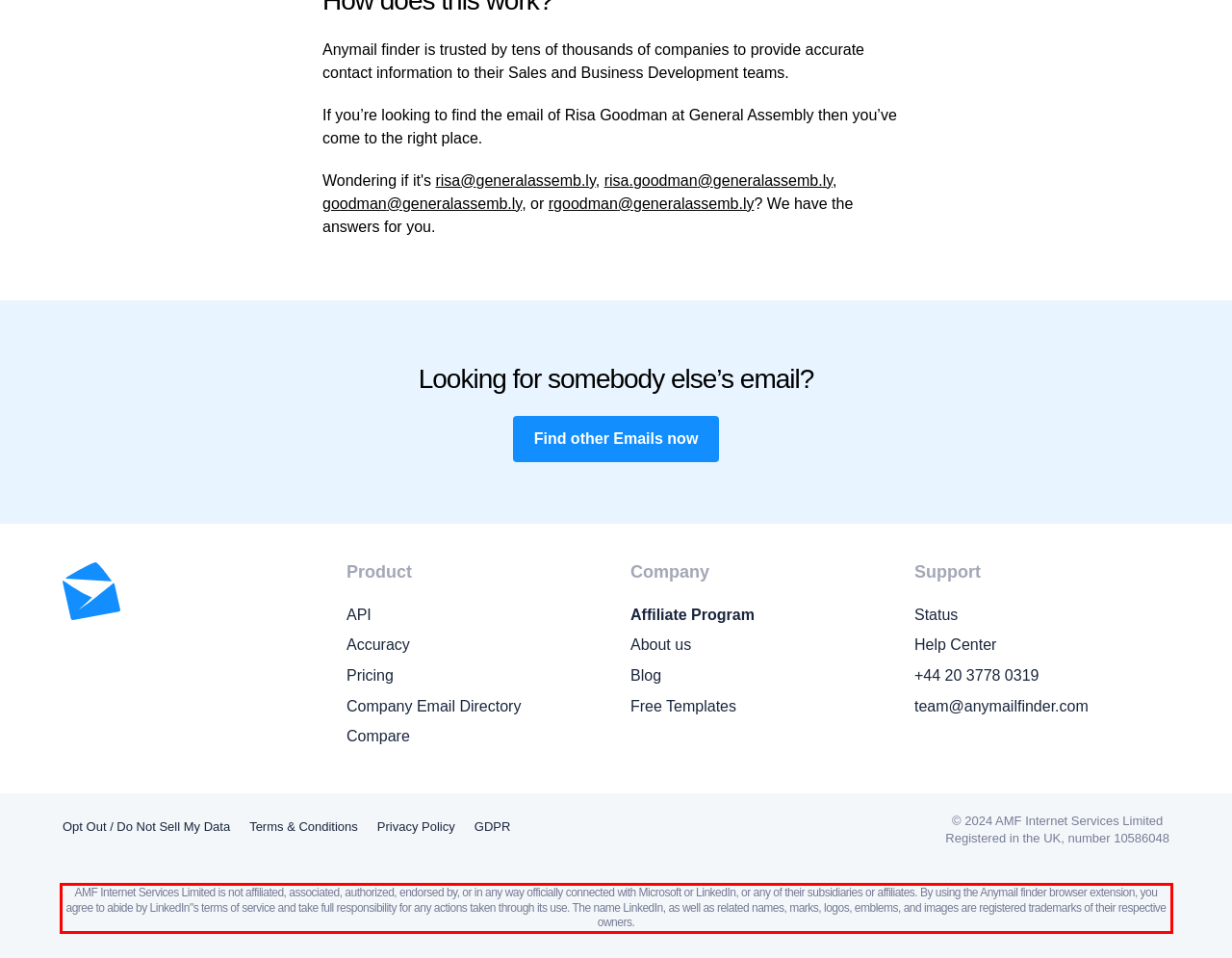Analyze the red bounding box in the provided webpage screenshot and generate the text content contained within.

AMF Internet Services Limited is not affiliated, associated, authorized, endorsed by, or in any way officially connected with Microsoft or LinkedIn, or any of their subsidiaries or affiliates. By using the Anymail finder browser extension, you agree to abide by LinkedIn"s terms of service and take full responsibility for any actions taken through its use. The name LinkedIn, as well as related names, marks, logos, emblems, and images are registered trademarks of their respective owners.